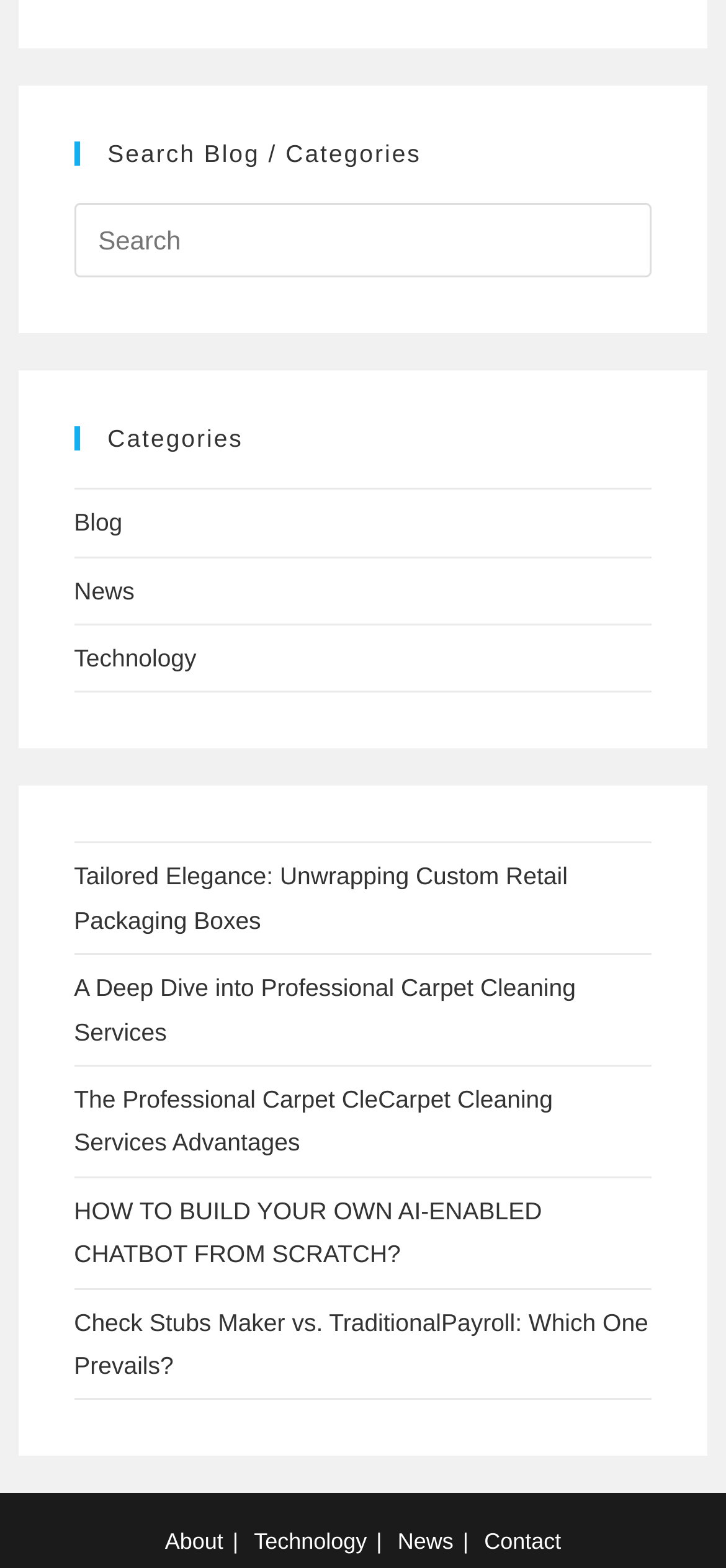How many links are at the bottom of the page?
Based on the screenshot, answer the question with a single word or phrase.

4